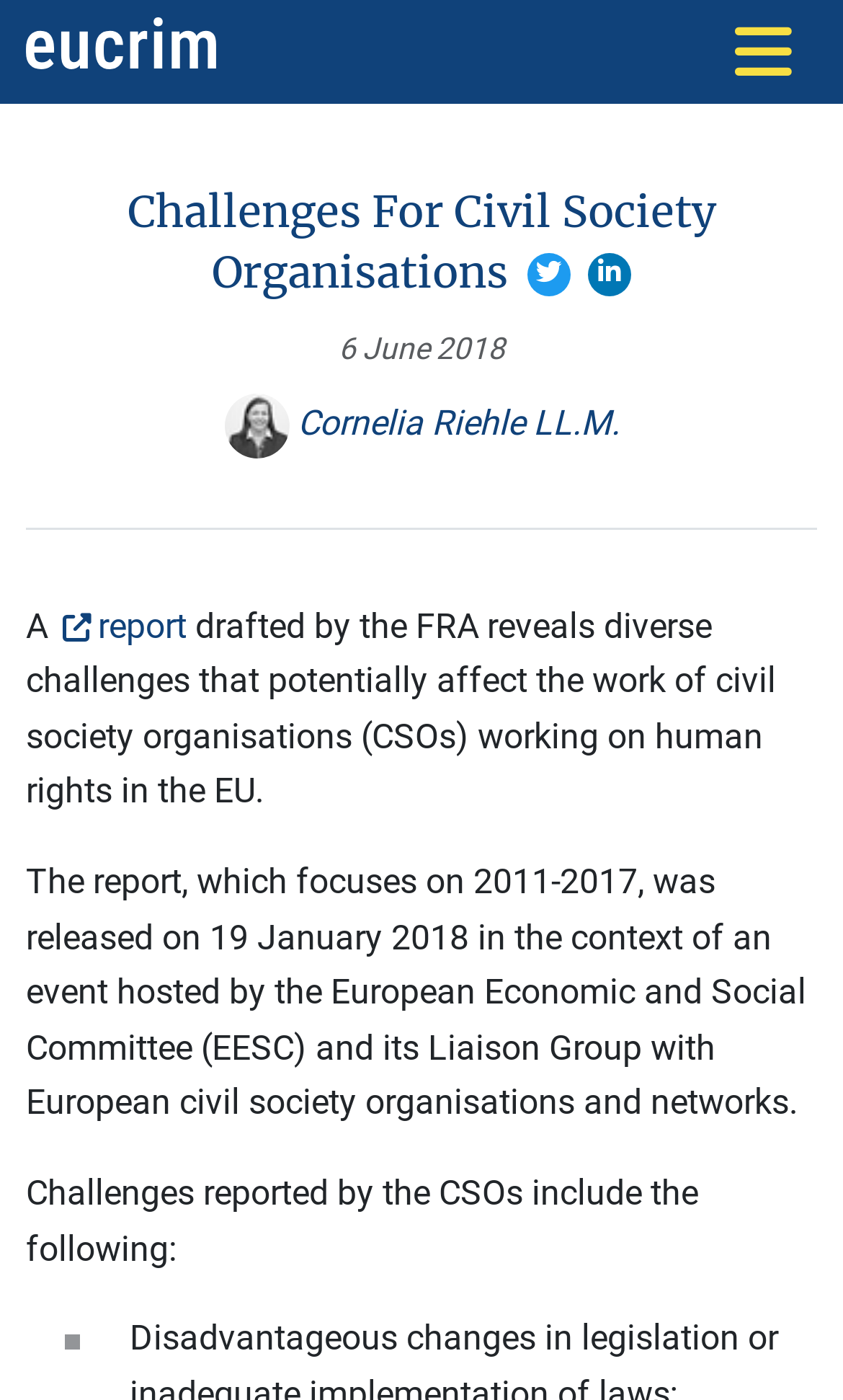Based on the element description "parent_node: Powered by Trac 1.6", predict the bounding box coordinates of the UI element.

None